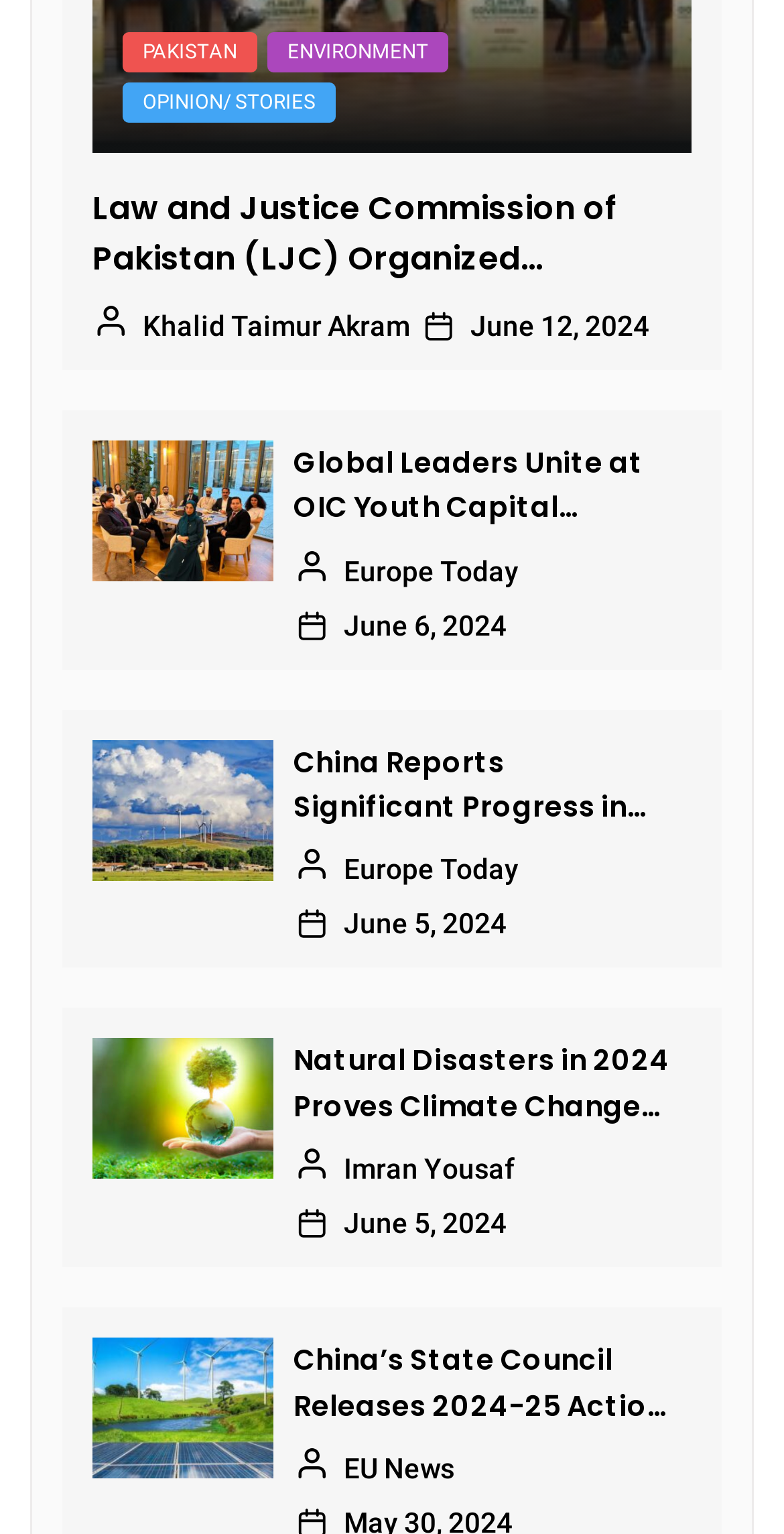Predict the bounding box of the UI element that fits this description: "Khalid Taimur Akram".

[0.182, 0.202, 0.523, 0.223]